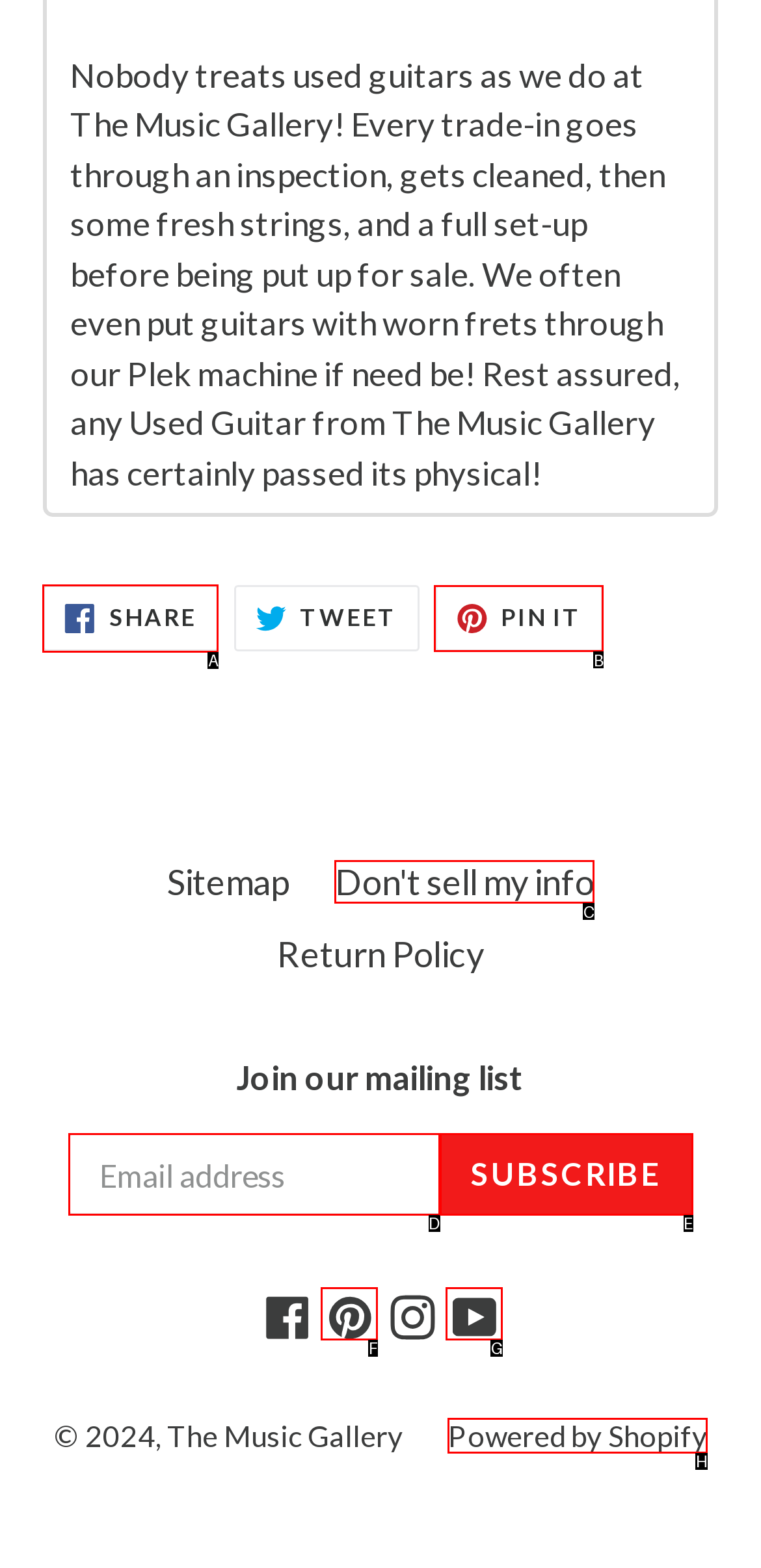Please indicate which HTML element to click in order to fulfill the following task: View IDRIS OMOTOSO's page Respond with the letter of the chosen option.

None